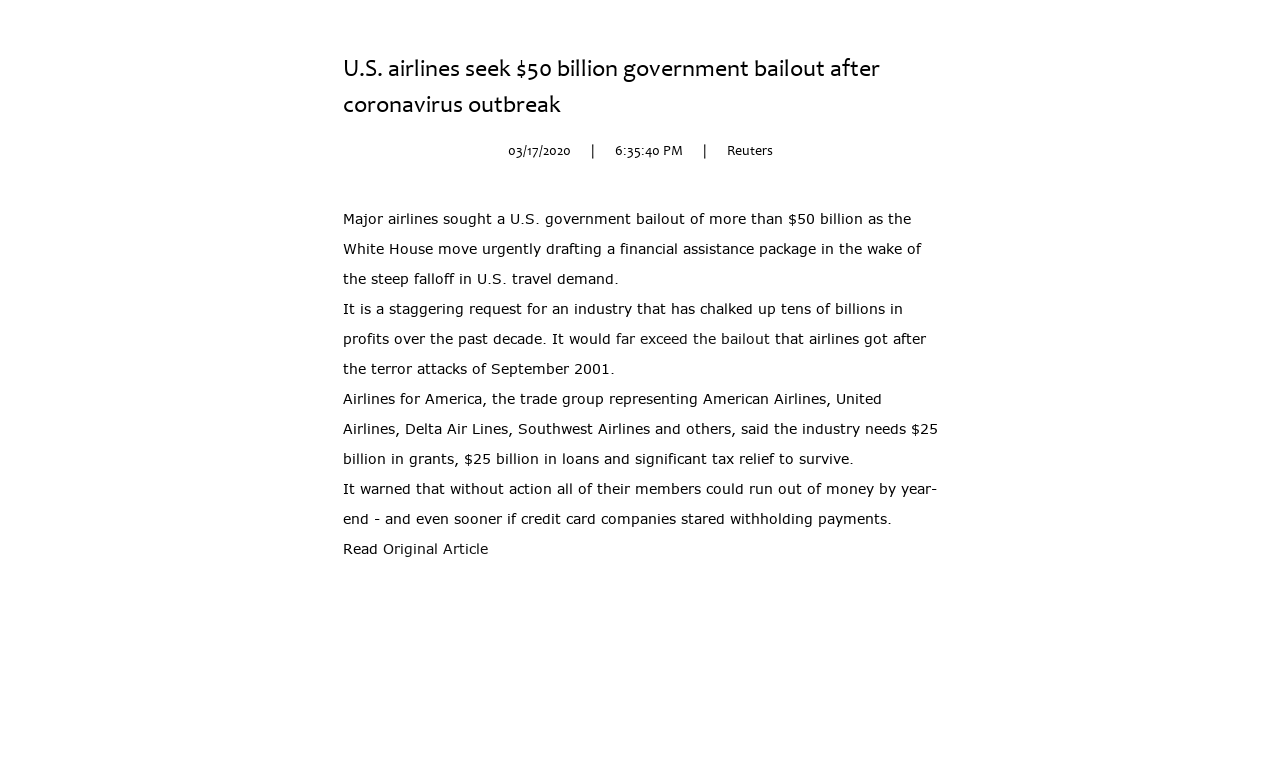Mark the bounding box of the element that matches the following description: "far exceed the bailout".

[0.477, 0.423, 0.601, 0.444]